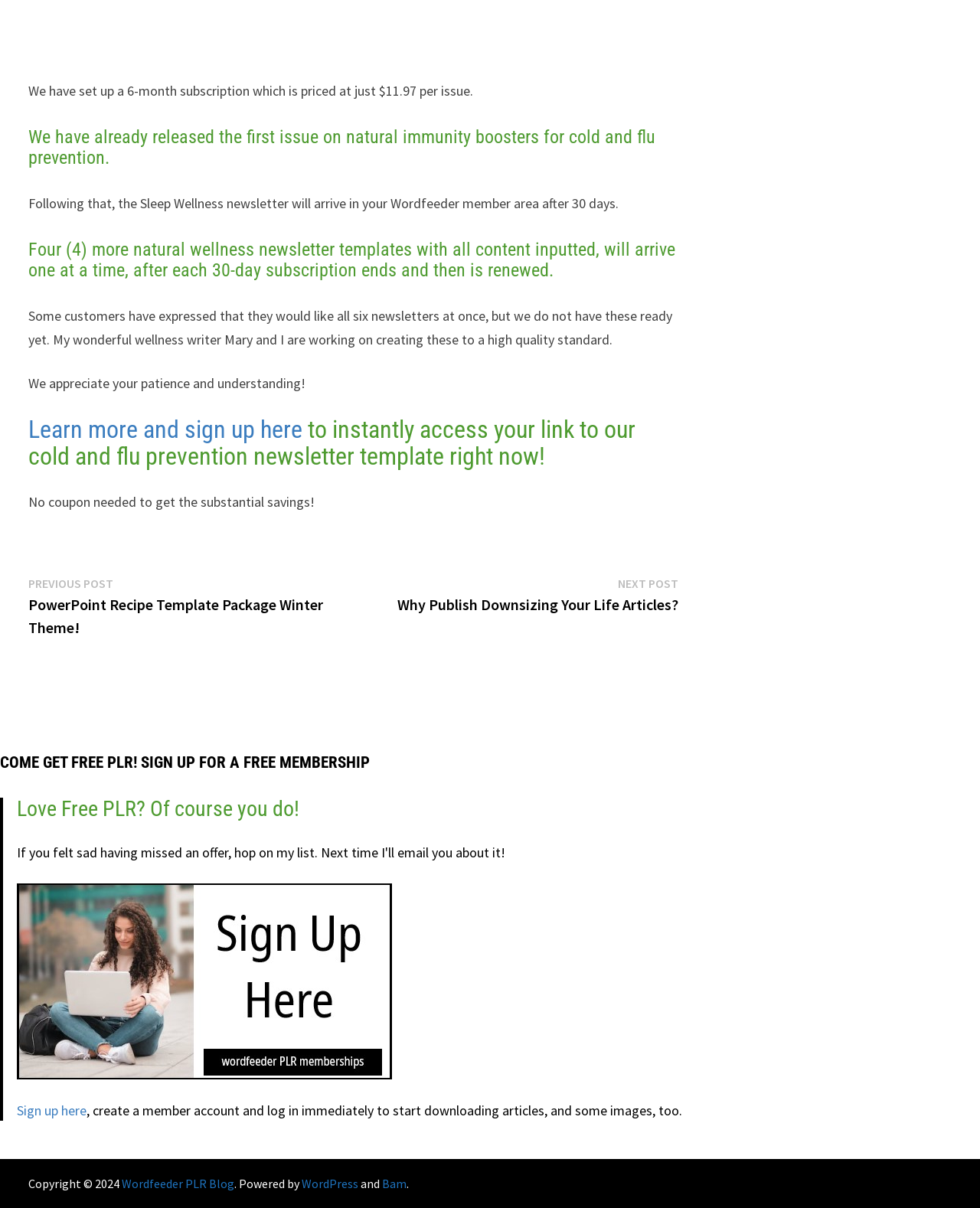Extract the bounding box coordinates for the UI element described as: "Bam".

[0.39, 0.974, 0.415, 0.986]